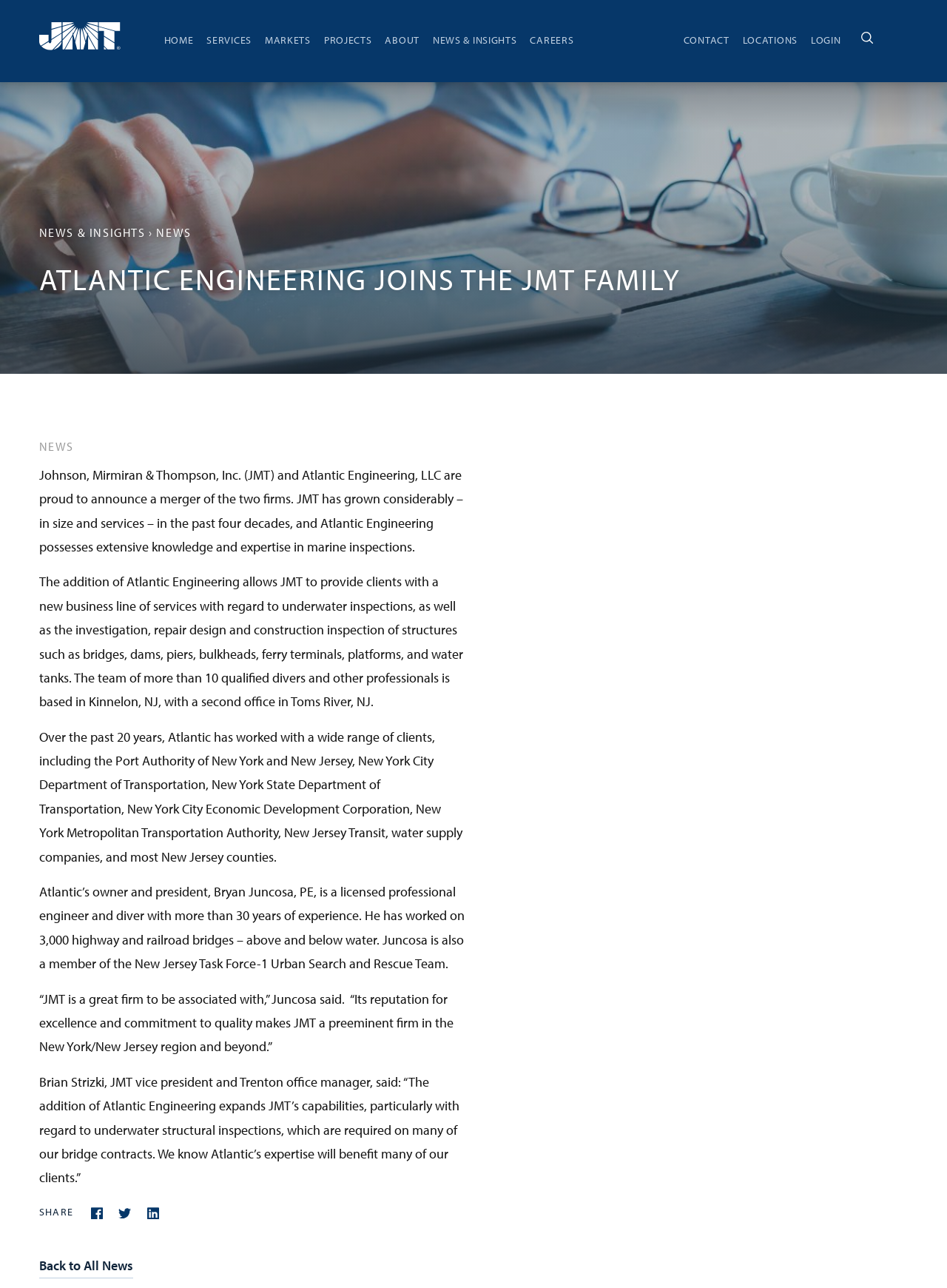Identify the coordinates of the bounding box for the element that must be clicked to accomplish the instruction: "Read NEWS & INSIGHTS".

[0.041, 0.175, 0.154, 0.186]